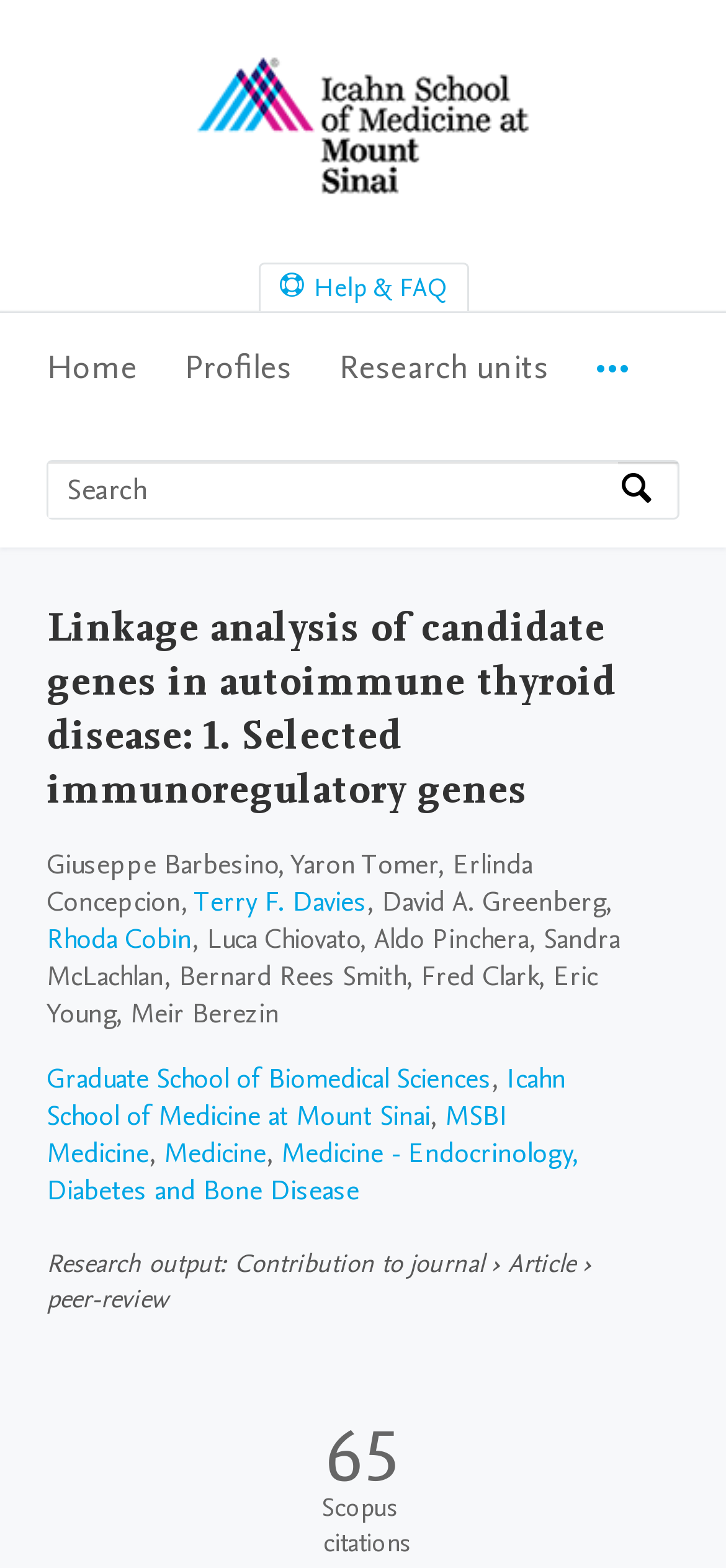Respond to the question below with a concise word or phrase:
What is the name of the first author mentioned on the webpage?

Giuseppe Barbesino